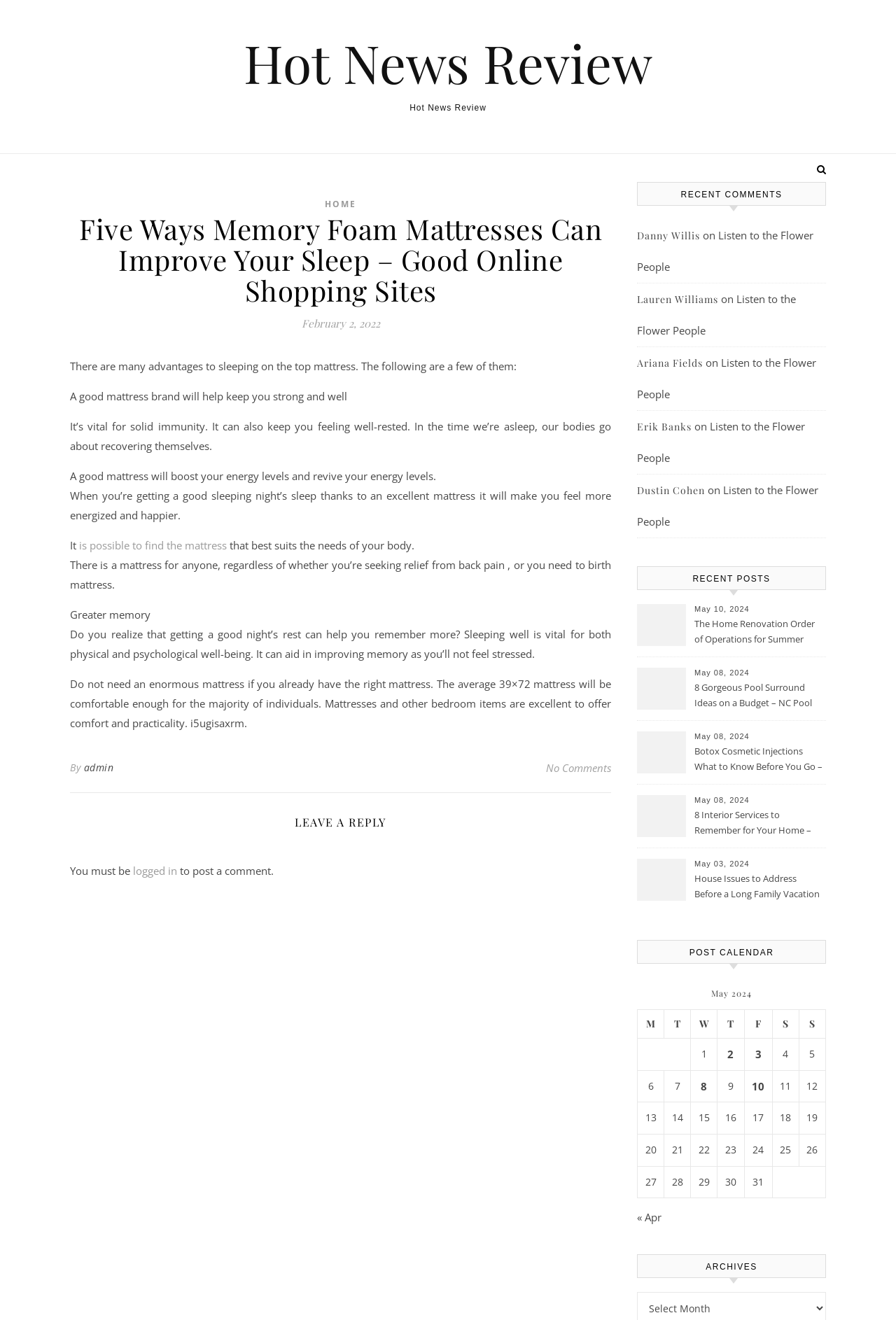Please specify the bounding box coordinates of the clickable section necessary to execute the following command: "read the article 'Five Ways Memory Foam Mattresses Can Improve Your Sleep – Good Online Shopping Sites'".

[0.078, 0.162, 0.682, 0.231]